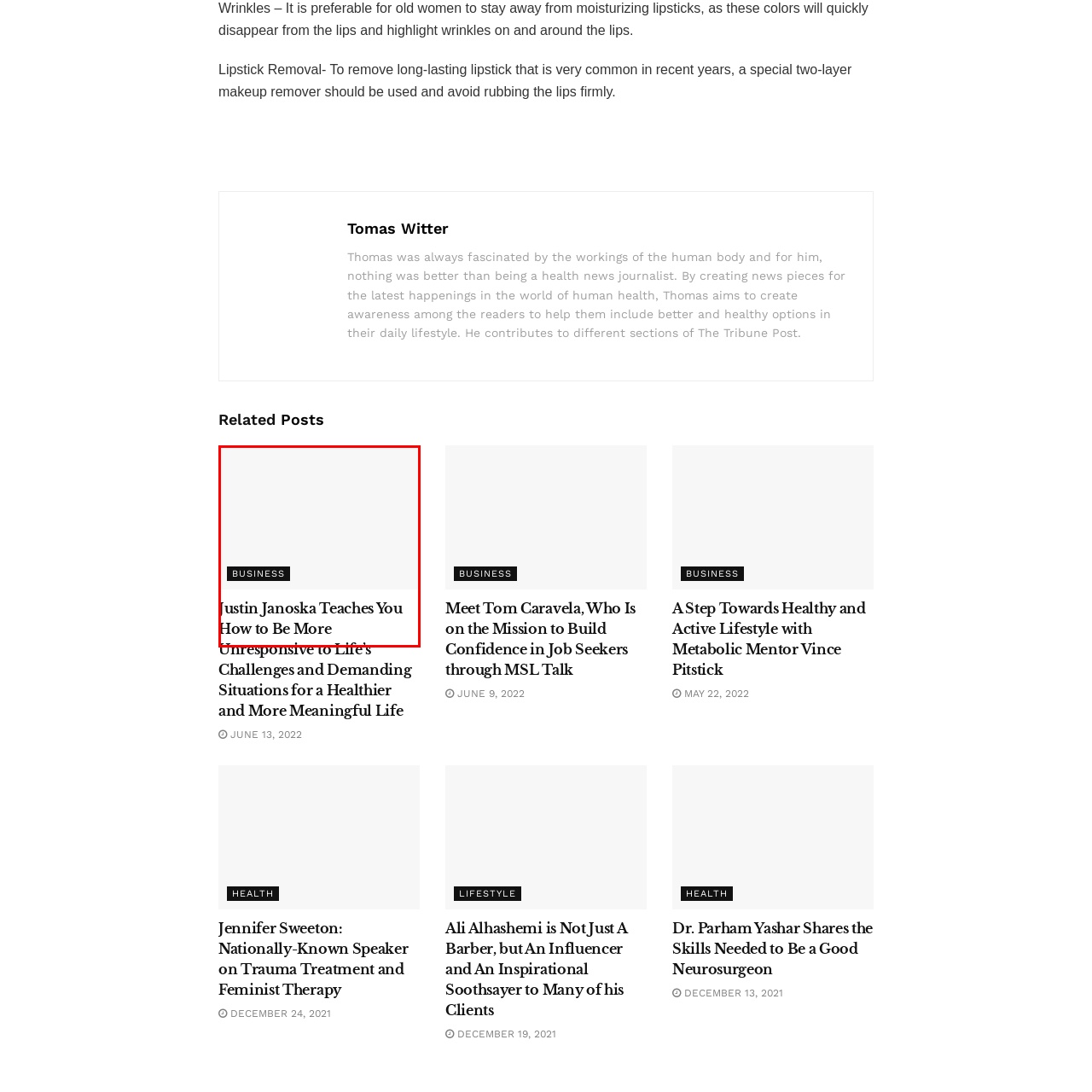What is the author's intention for the reader?
Examine the image enclosed within the red bounding box and provide a comprehensive answer relying on the visual details presented in the image.

The article's title implies that the author's intention is to provide guidance and advice to the reader on how to navigate life's challenges and demanding situations in a way that leads to a healthier and more meaningful life, suggesting that the author's goal is to empower the reader to make positive changes in their life.